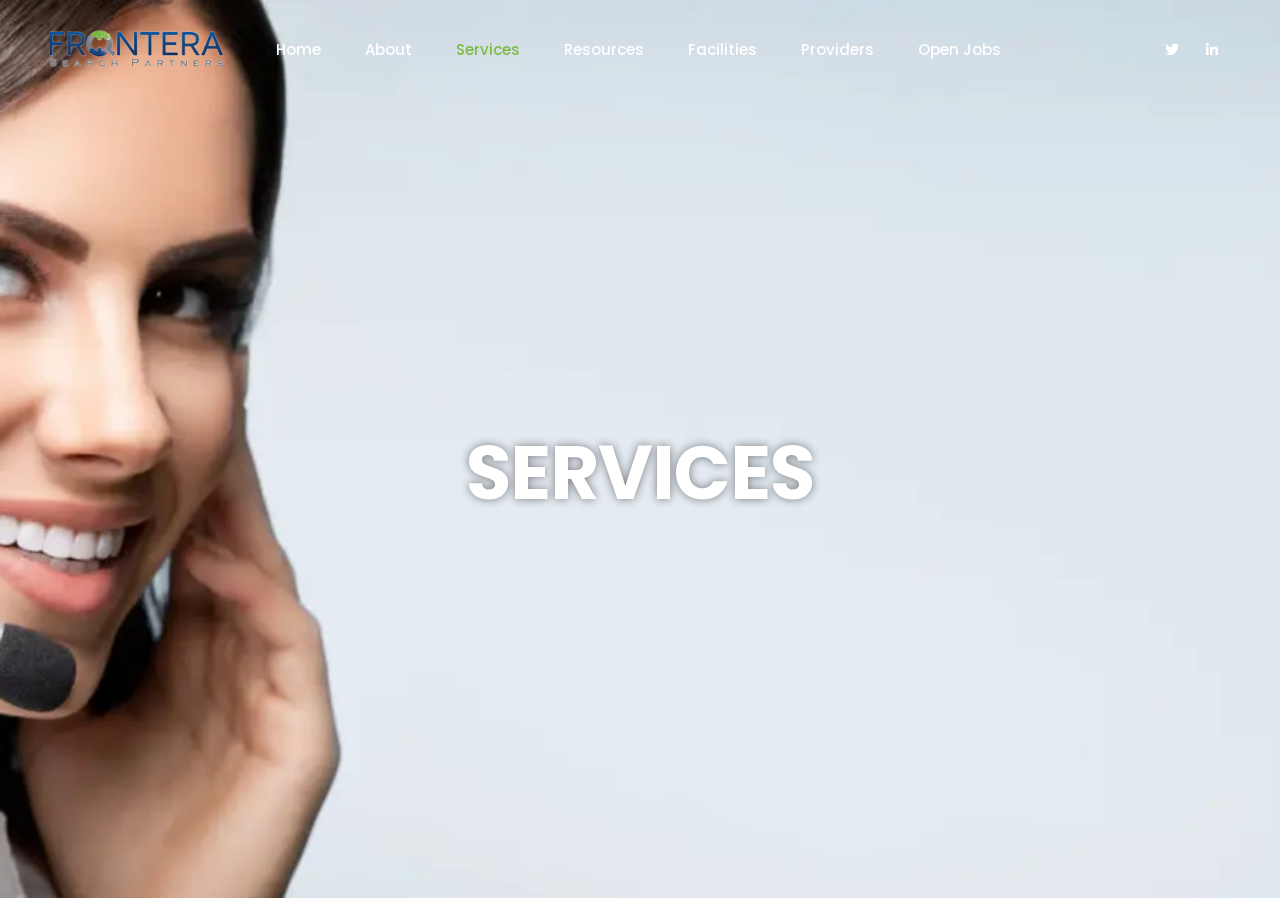Respond with a single word or short phrase to the following question: 
What is the second menu item?

About